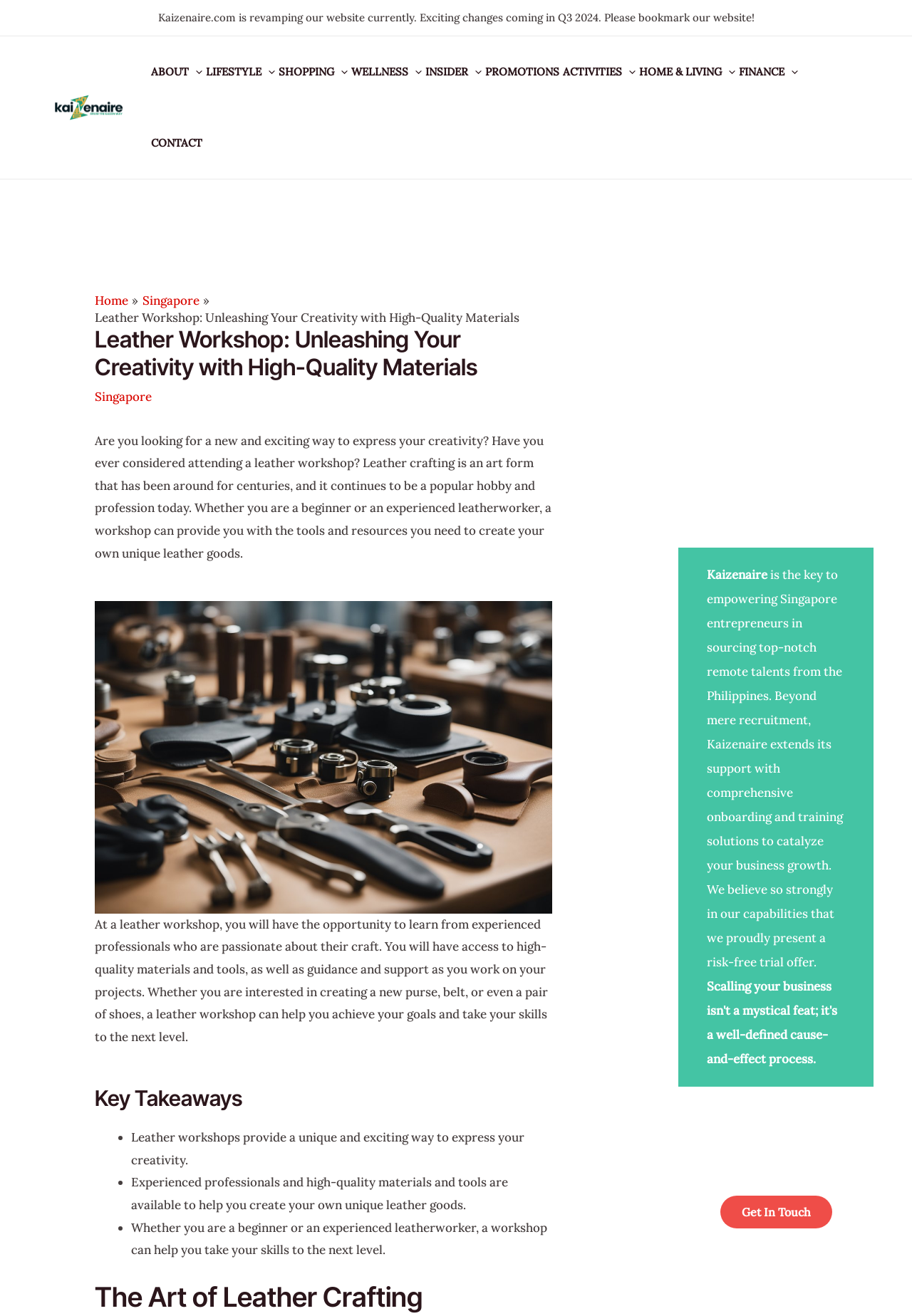Describe every aspect of the webpage comprehensively.

This webpage is about a leather workshop, specifically highlighting the benefits of attending one. At the top, there is a logo of Kaizenaire.com, a Singapore-based lifestyle and online shopping website, which is currently under revamp and promises exciting changes in Q3 2024. Below the logo, there is a navigation menu with several options, including "About", "Lifestyle", "Shopping", "Wellness", "Insider", "Promotions", "Activities", "Home & Living", and "Finance".

The main content of the webpage is divided into sections. The first section has a heading "Leather Workshop: Unleashing Your Creativity with High-Quality Materials" and a brief introduction to leather crafting as an art form. There is also a figure, likely an image, below the introduction.

The next section has a heading "Key Takeaways" and lists three points about leather workshops, including the unique opportunity to express creativity, access to experienced professionals and high-quality materials, and the potential to take skills to the next level.

Following this, there is a section with a heading "The Art of Leather Crafting", but it does not contain any text.

On the right side of the webpage, there are three complementary sections, each containing some text. The first section mentions Kaizenaire and its role in empowering Singapore entrepreneurs by sourcing top-notch remote talents from the Philippines. The second section is empty, and the third section has a link to "Get In Touch".

At the bottom of the webpage, there is a link to "Contact" and a navigation breadcrumb trail showing the path from "Home" to "Singapore" to the current page, "Leather Workshop: Unleashing Your Creativity with High-Quality Materials".